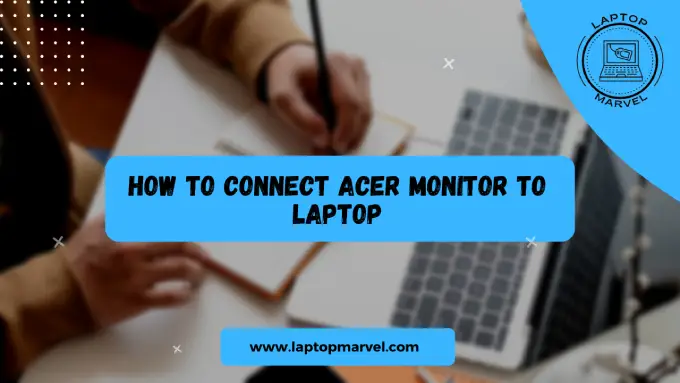Please give a succinct answer using a single word or phrase:
What is the color of the prominent text?

Bright blue